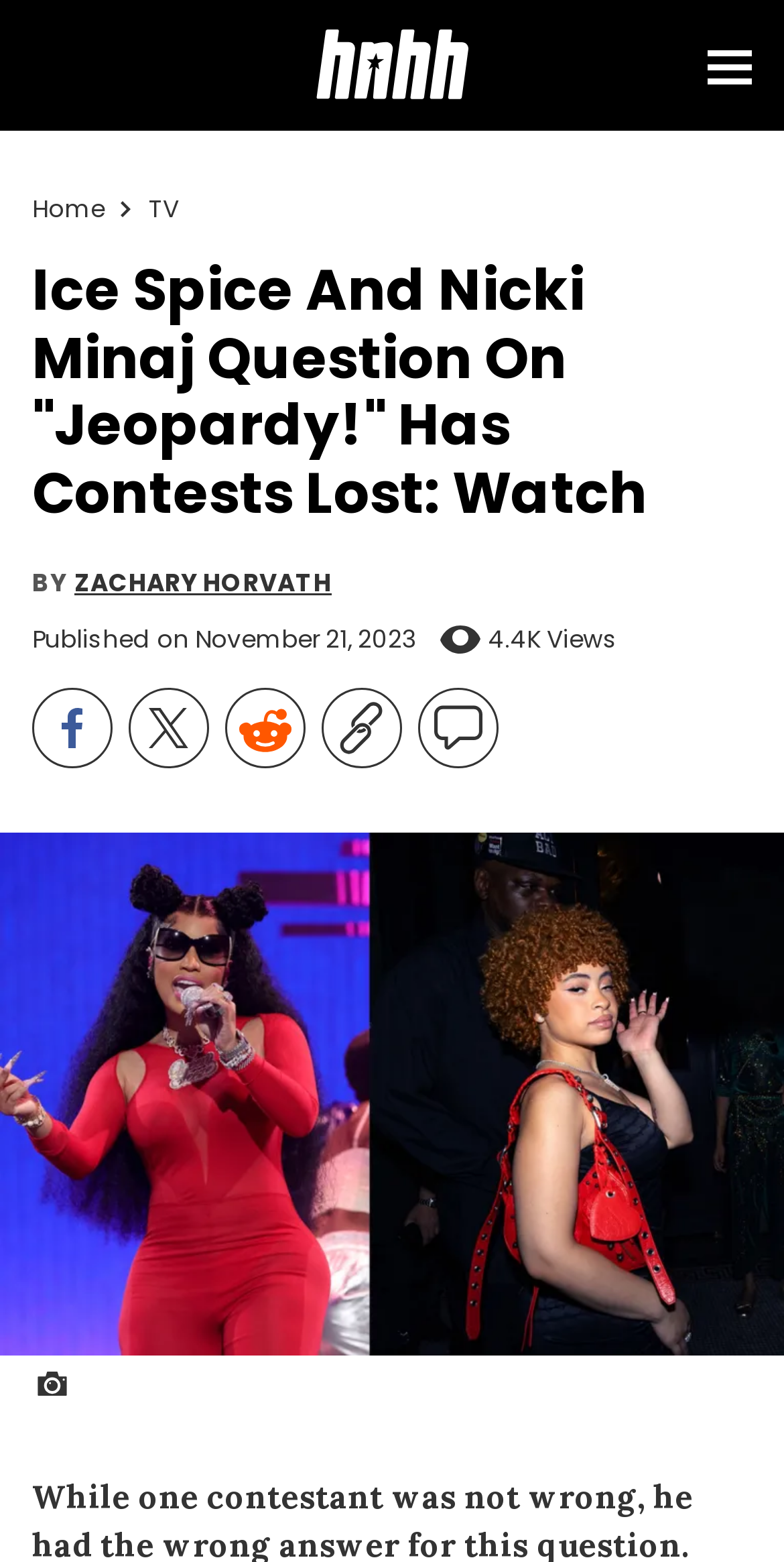Identify the bounding box coordinates of the clickable region to carry out the given instruction: "Go to the TV page".

[0.19, 0.122, 0.228, 0.144]